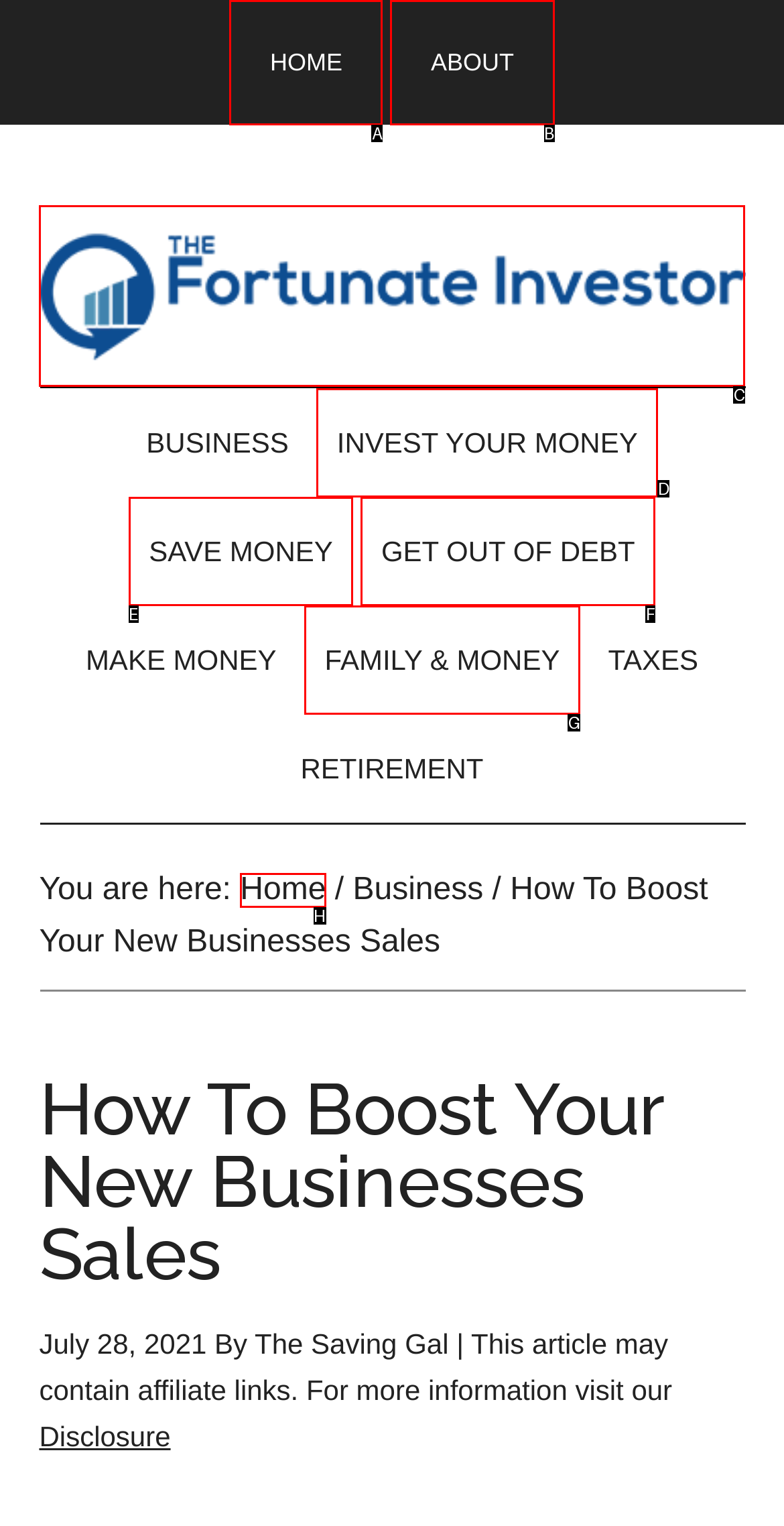Select the letter of the UI element that best matches: Get Out of Debt
Answer with the letter of the correct option directly.

F